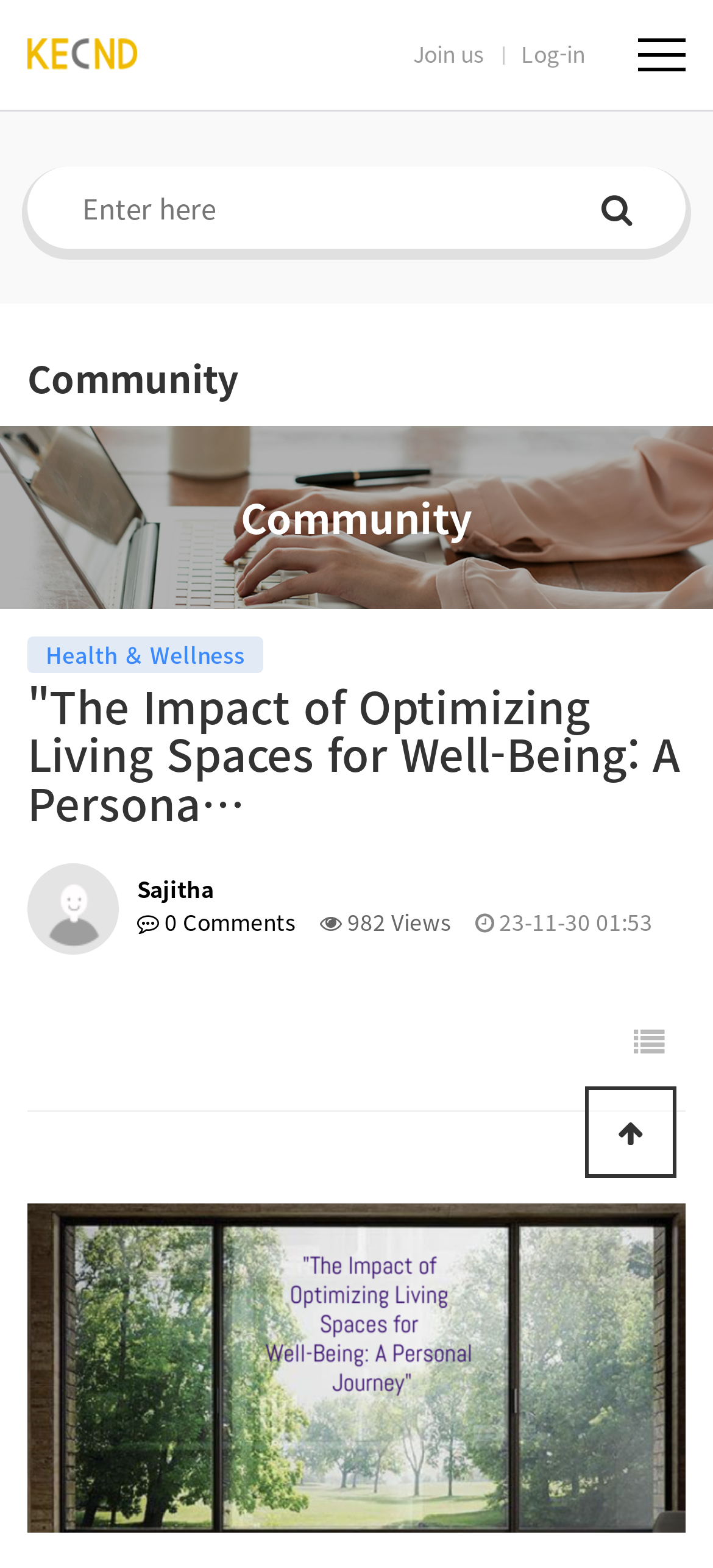Who is the author of the article?
From the image, respond with a single word or phrase.

Sajitha